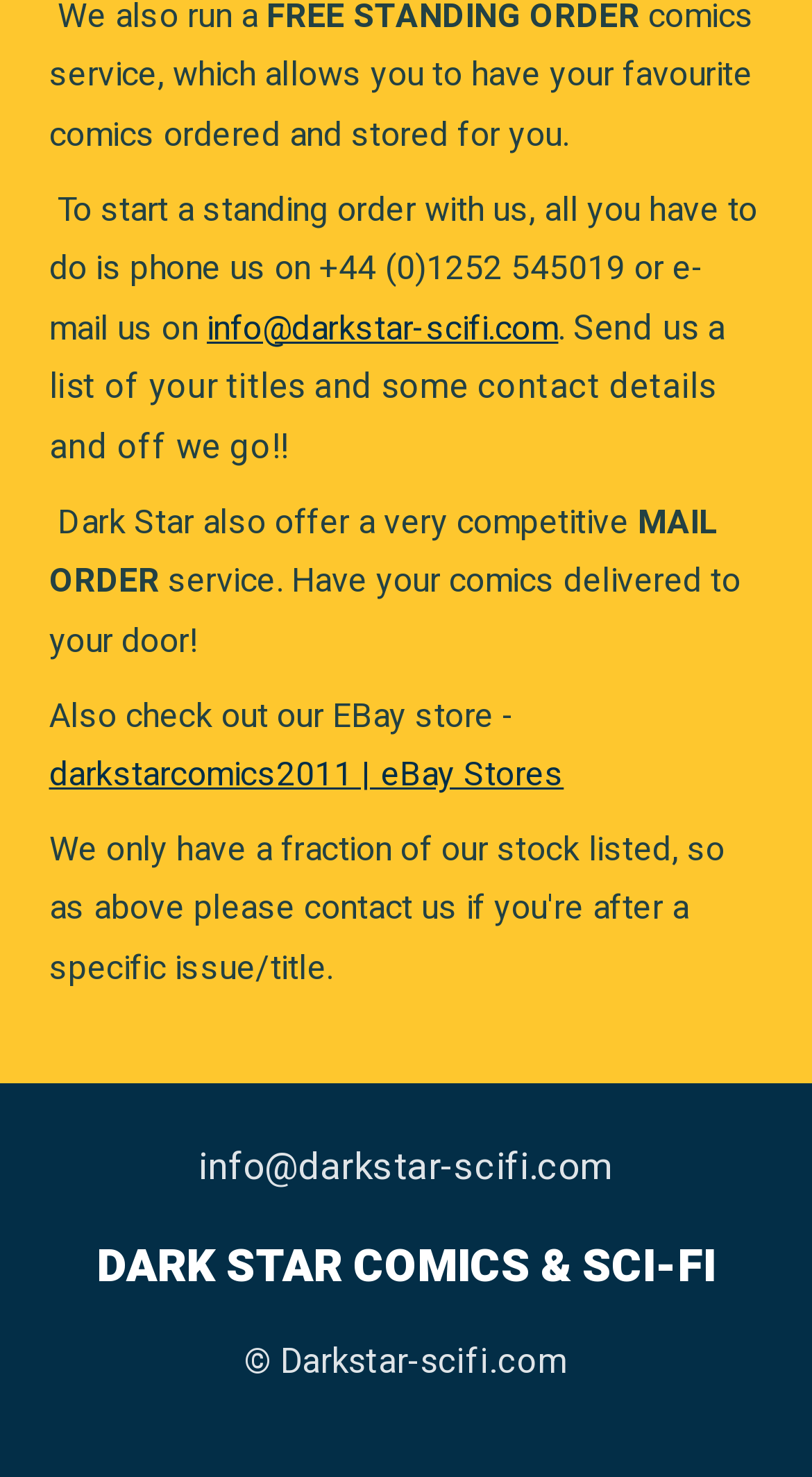What is the copyright information on the website?
Carefully examine the image and provide a detailed answer to the question.

The copyright information is located at the bottom of the webpage, indicating that the website's content is owned by Darkstar-scifi.com.